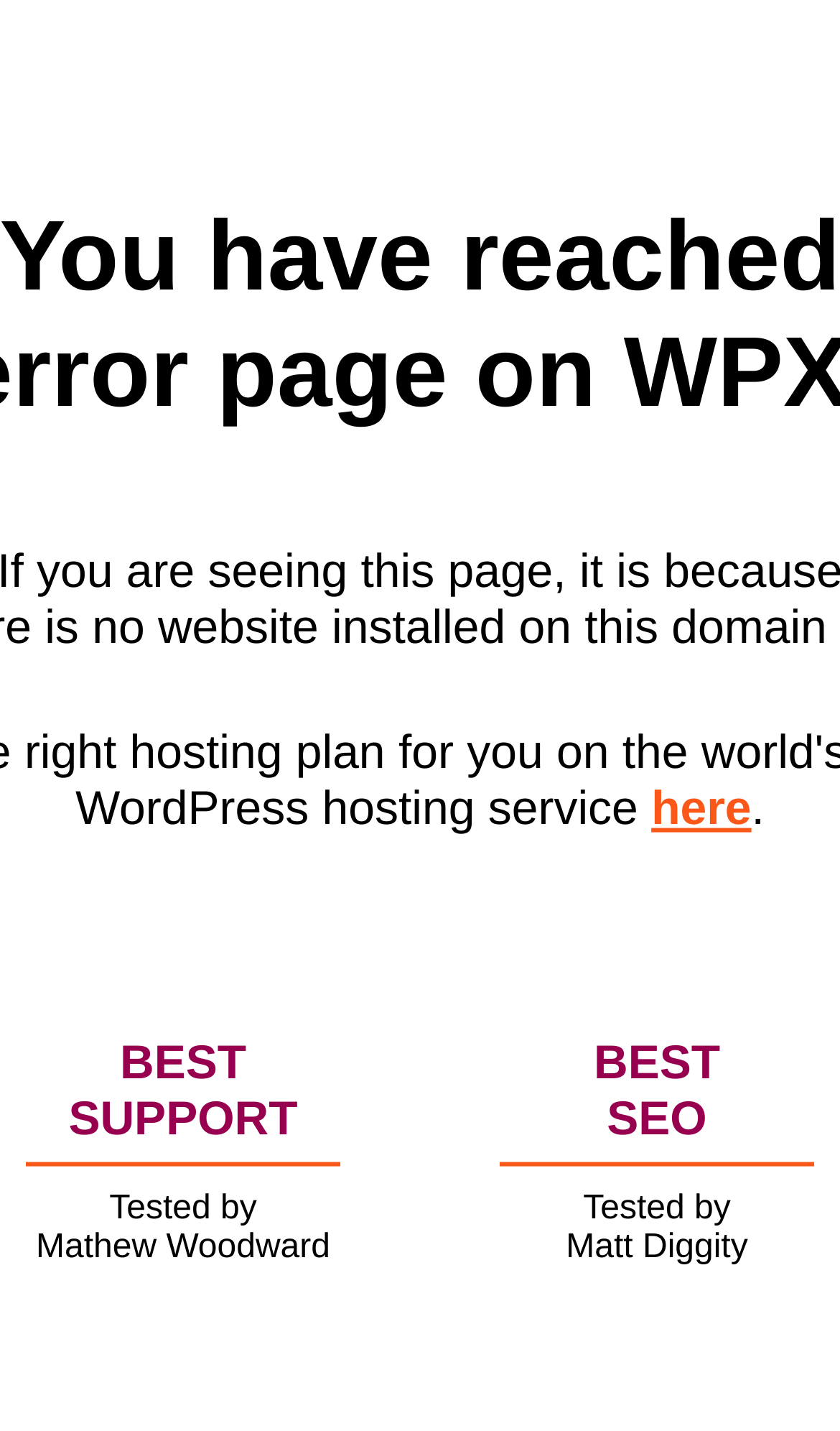Carefully examine the image and provide an in-depth answer to the question: How many 'BEST' labels are present?

The webpage contains two 'BEST' labels, one with bounding box coordinates [0.143, 0.723, 0.293, 0.76] and another with coordinates [0.707, 0.723, 0.857, 0.76], indicating that the webpage is highlighting two best options or features.